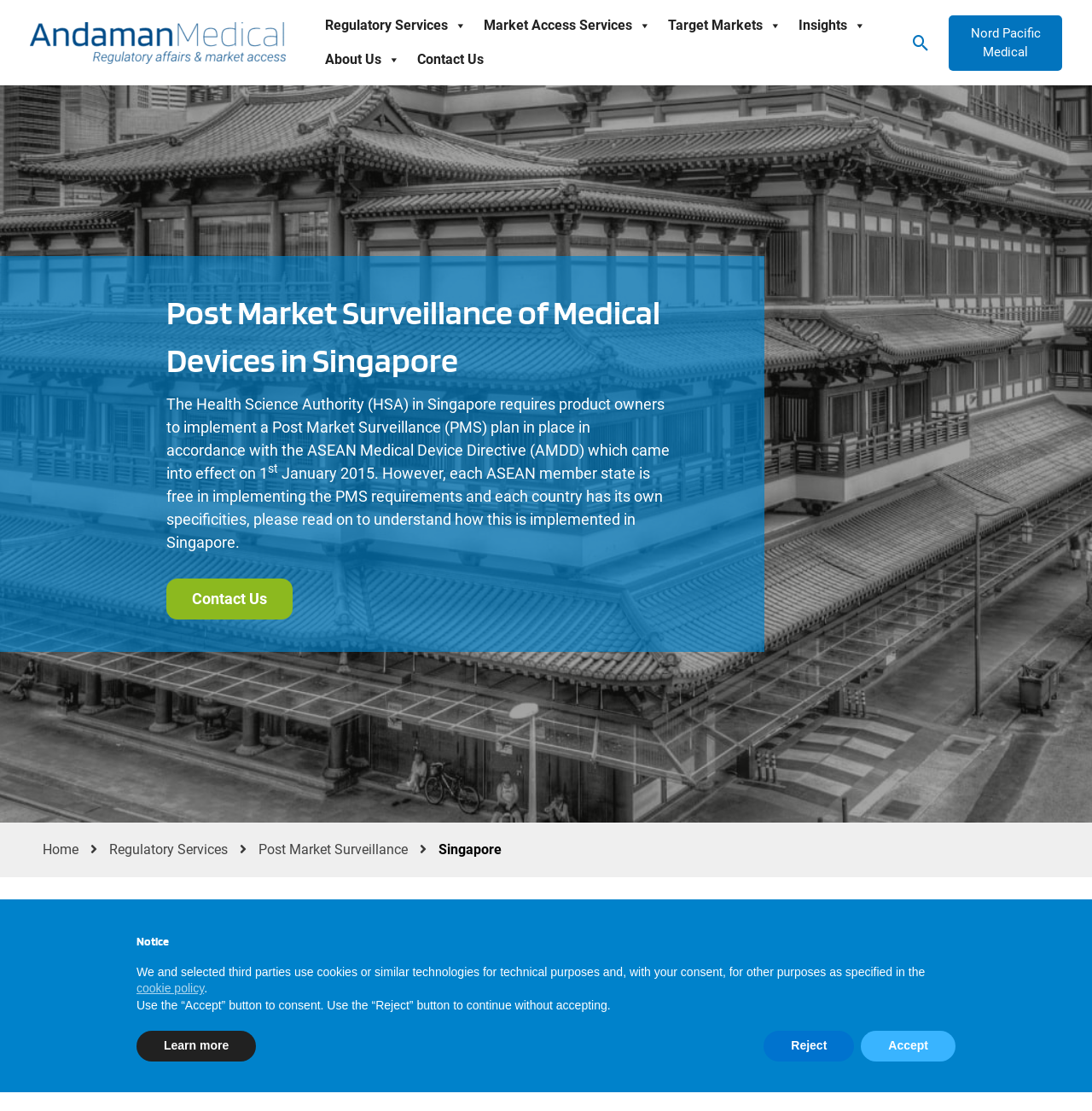What are the three measures used by HSA for post marketing risk assessment?
Utilize the image to construct a detailed and well-explained answer.

The answer can be found in the list that explains the measures used by HSA for post marketing risk assessment, which includes mandatory reporting by medical device dealers, reporting from healthcare professionals, and an information exchange with medical device regulatory agencies in other ASEAN member states.